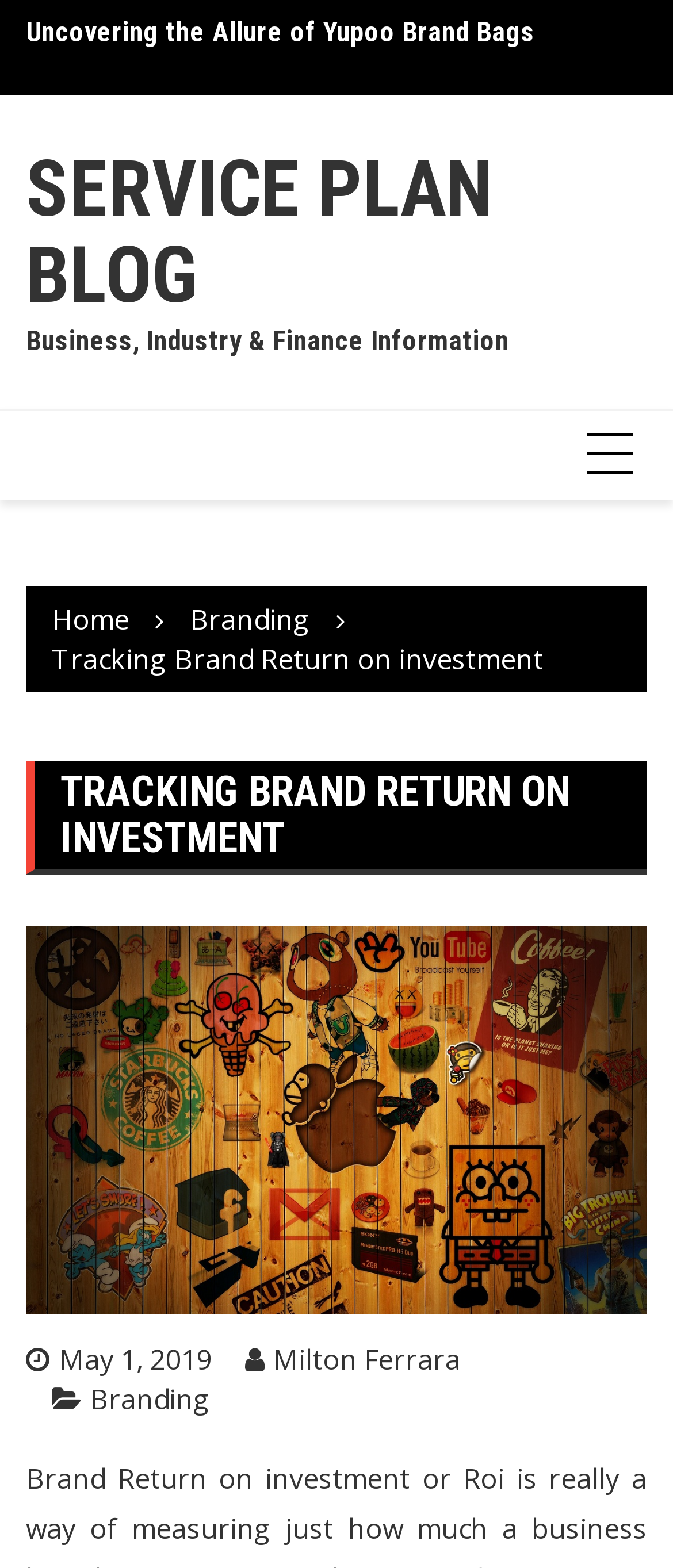Please indicate the bounding box coordinates of the element's region to be clicked to achieve the instruction: "Read the 'Branding' category". Provide the coordinates as four float numbers between 0 and 1, i.e., [left, top, right, bottom].

[0.077, 0.88, 0.313, 0.905]